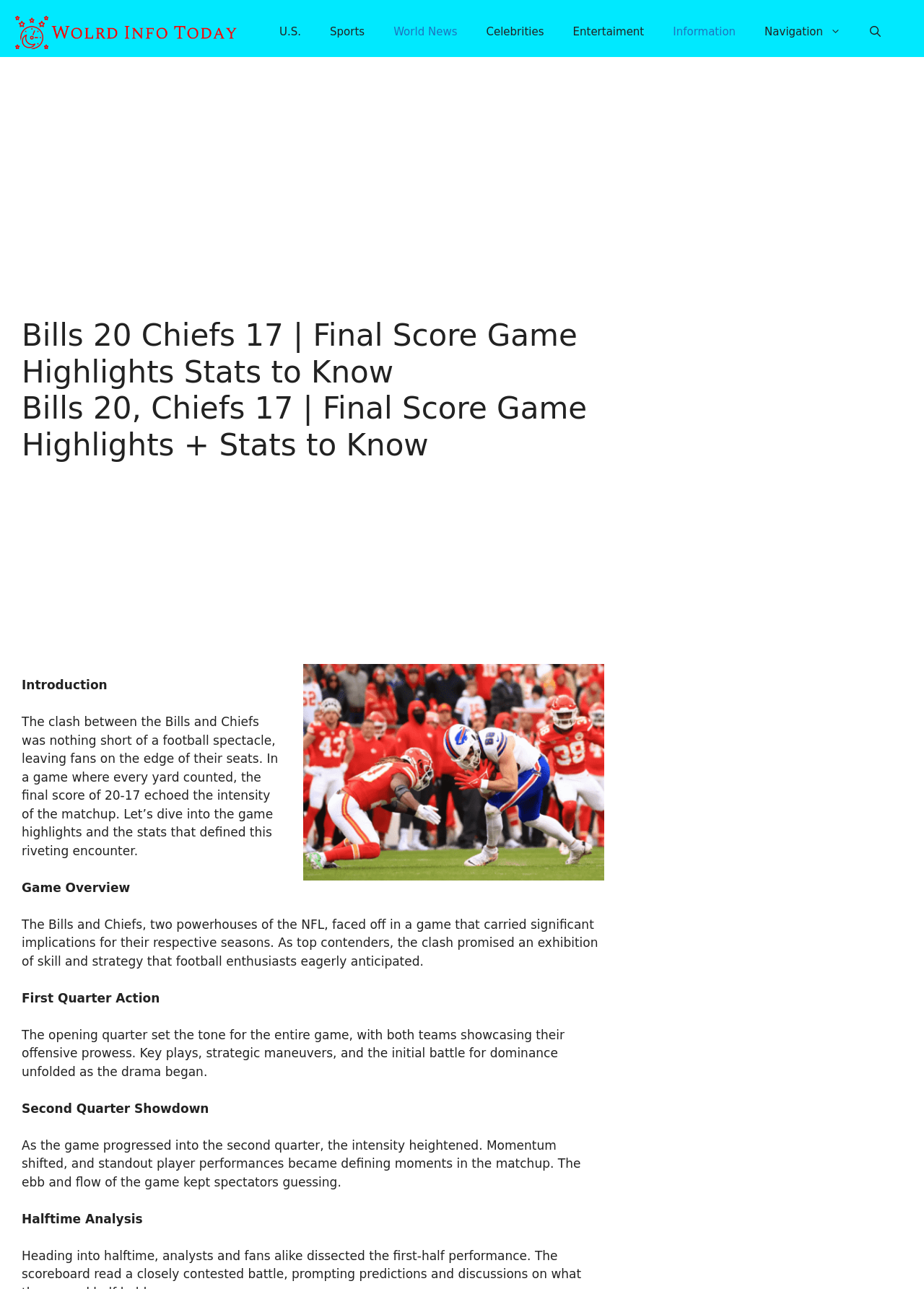Please answer the following question using a single word or phrase: 
What is the tone of the article?

Informative